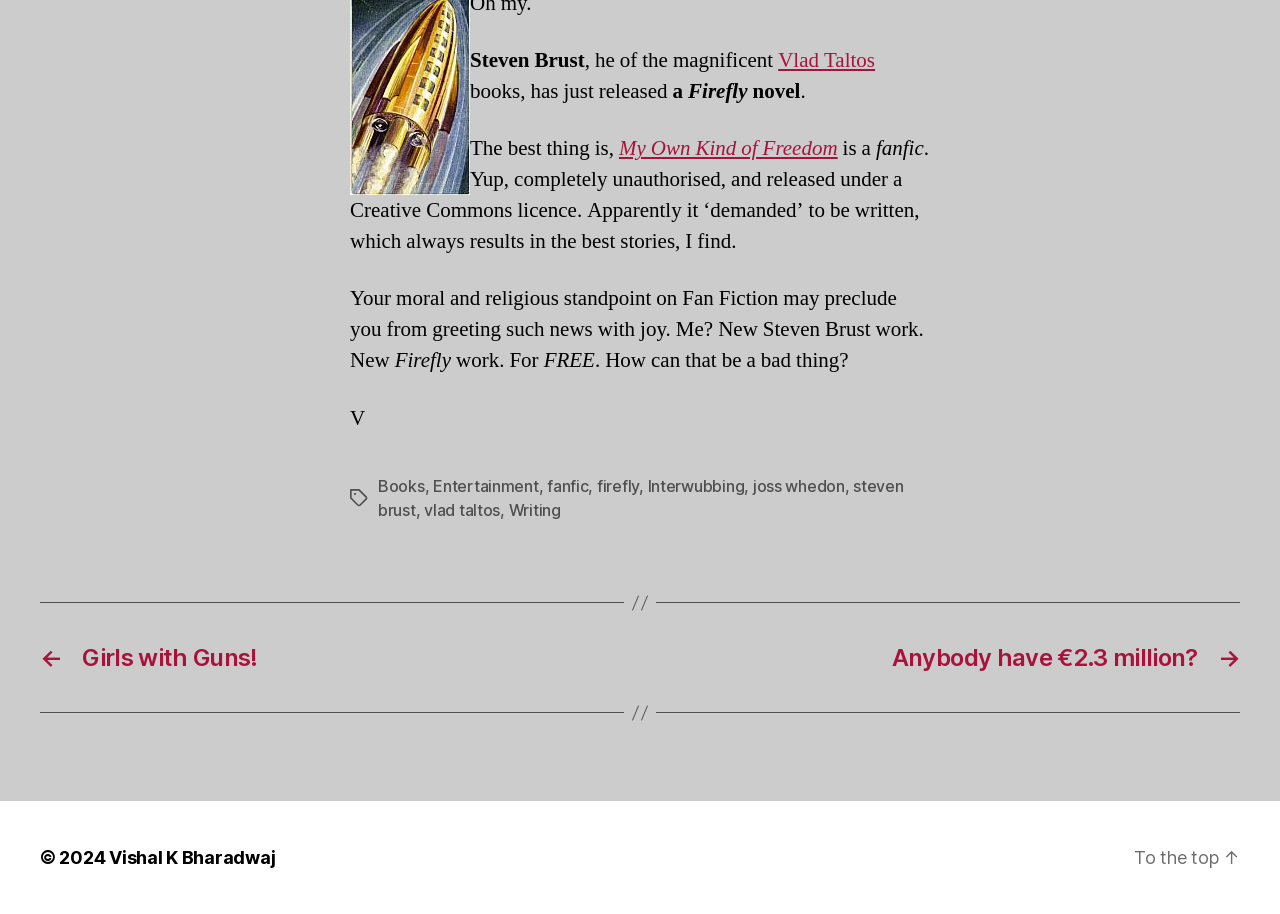What is the licence under which the fanfic is released?
Examine the webpage screenshot and provide an in-depth answer to the question.

The licence under which the fanfic is released can be determined by reading the text on the webpage, which mentions 'released under a Creative Commons licence.' This indicates that the fanfic is released under a Creative Commons licence.